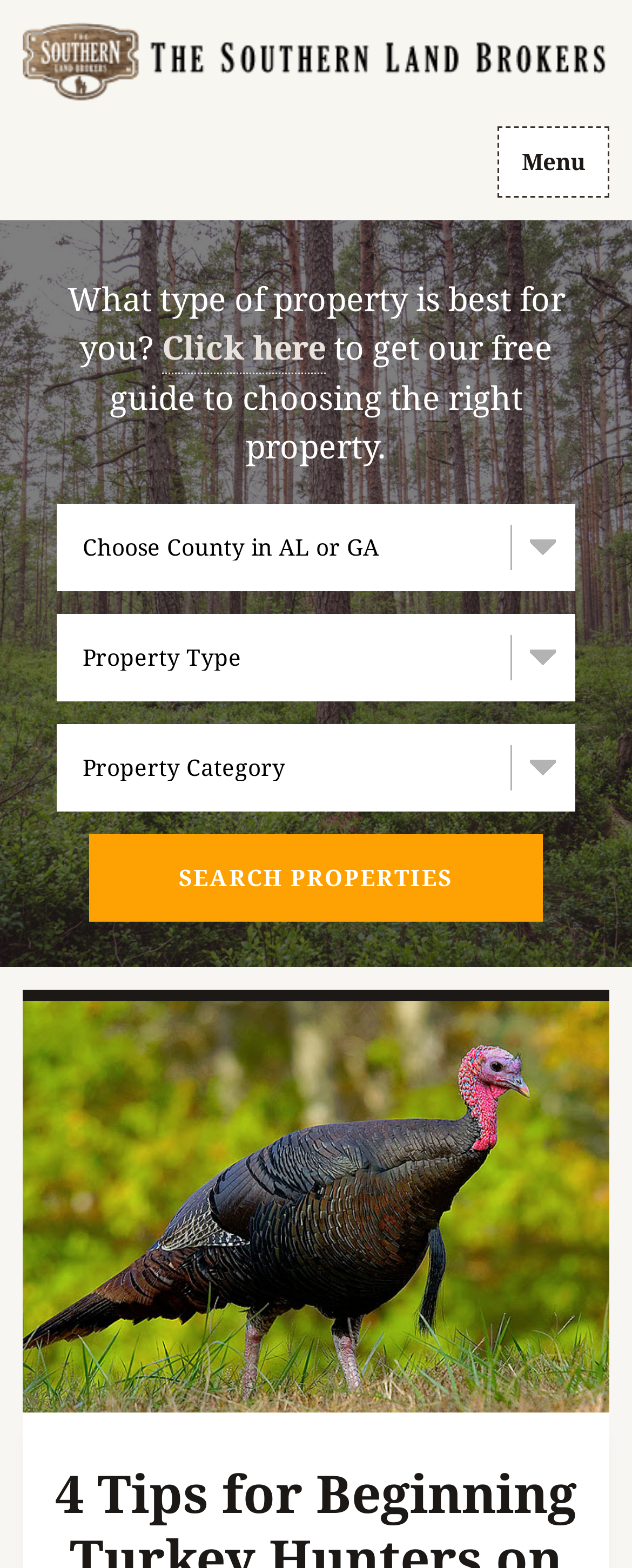Determine the bounding box coordinates of the UI element described by: "Click here".

[0.256, 0.207, 0.515, 0.239]